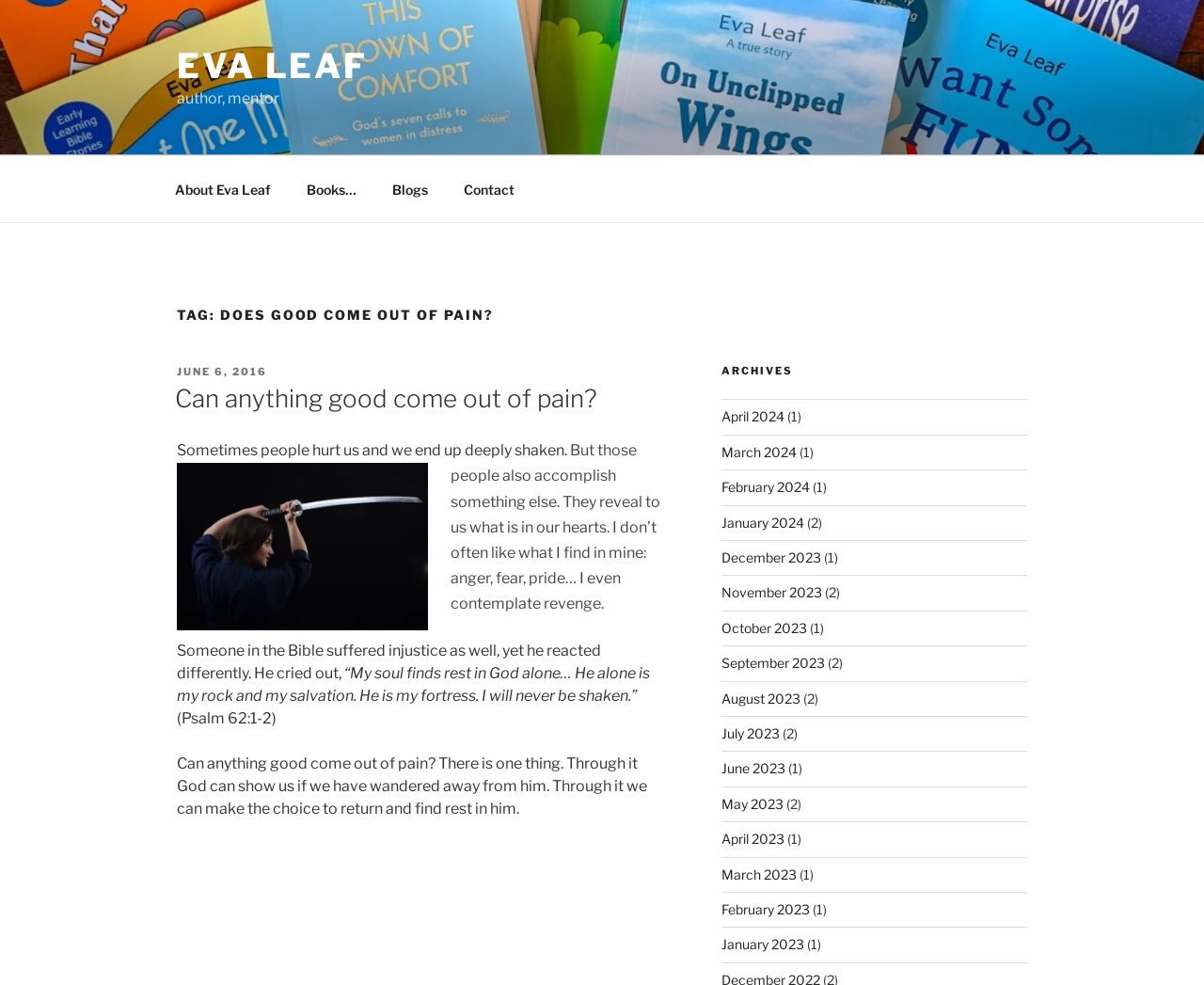Locate the bounding box of the user interface element based on this description: "April 2023".

[0.599, 0.844, 0.651, 0.86]